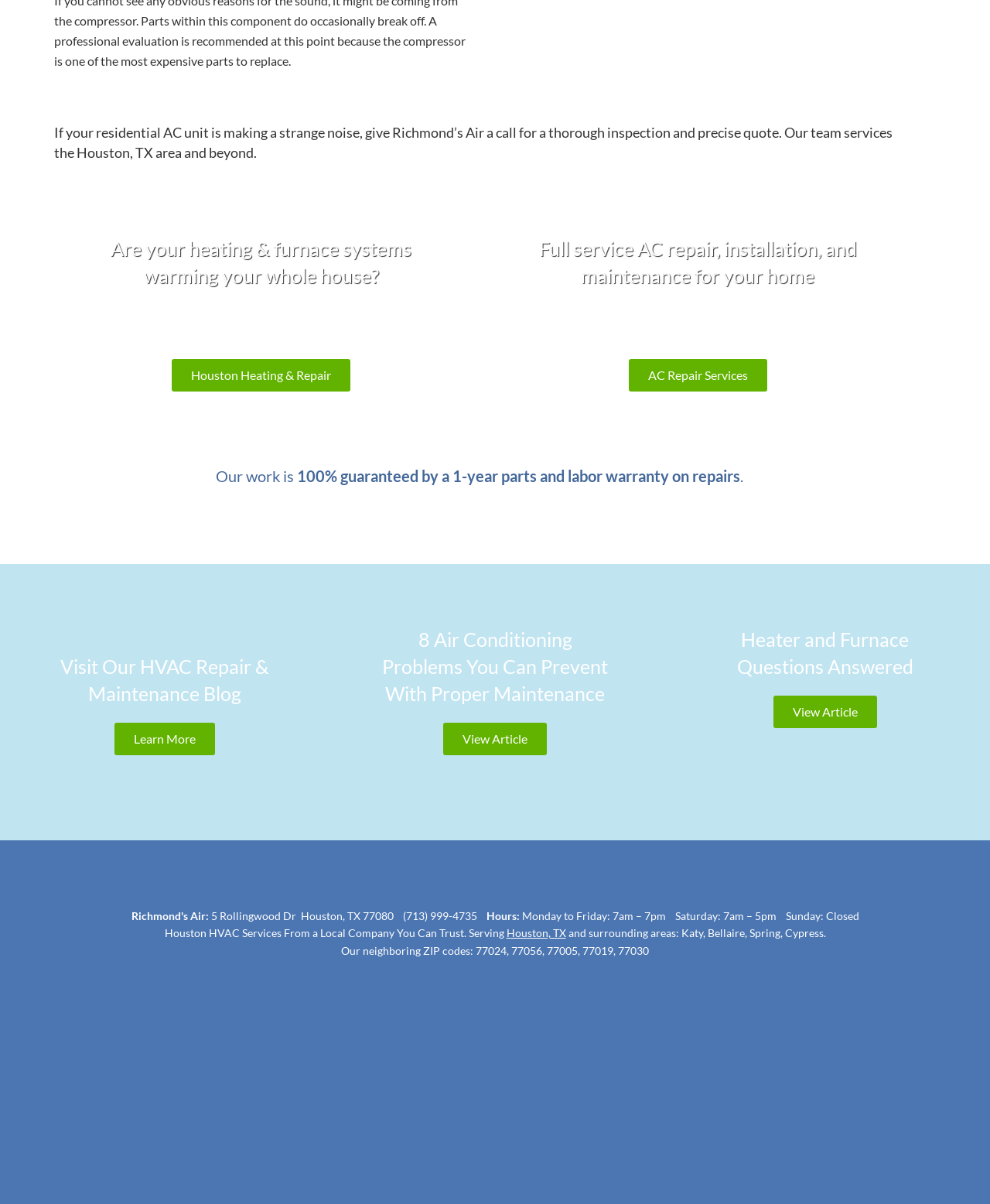Specify the bounding box coordinates of the element's area that should be clicked to execute the given instruction: "Contact Richmond's Air". The coordinates should be four float numbers between 0 and 1, i.e., [left, top, right, bottom].

[0.55, 0.717, 0.597, 0.741]